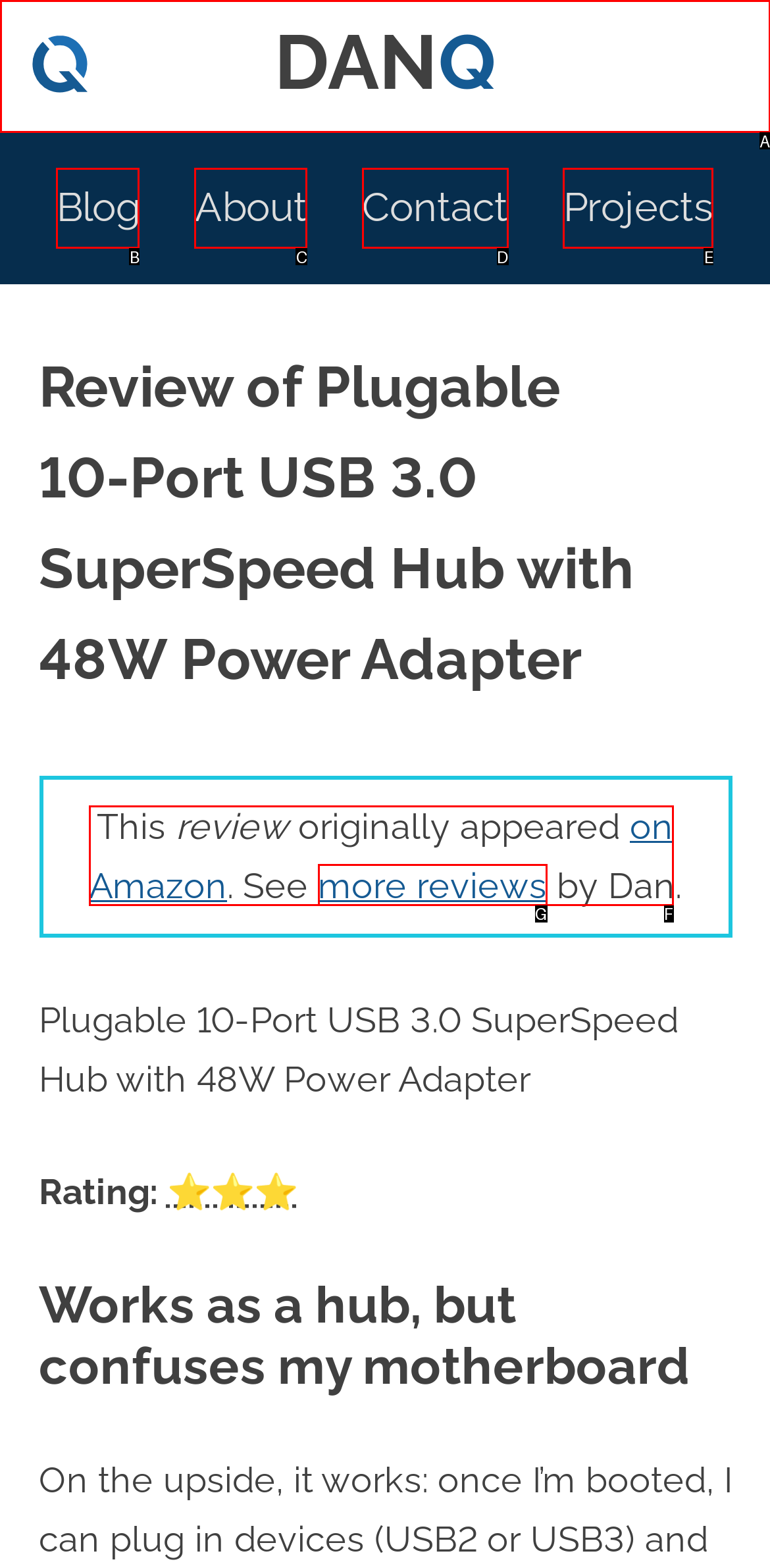Tell me which one HTML element best matches the description: About Answer with the option's letter from the given choices directly.

C